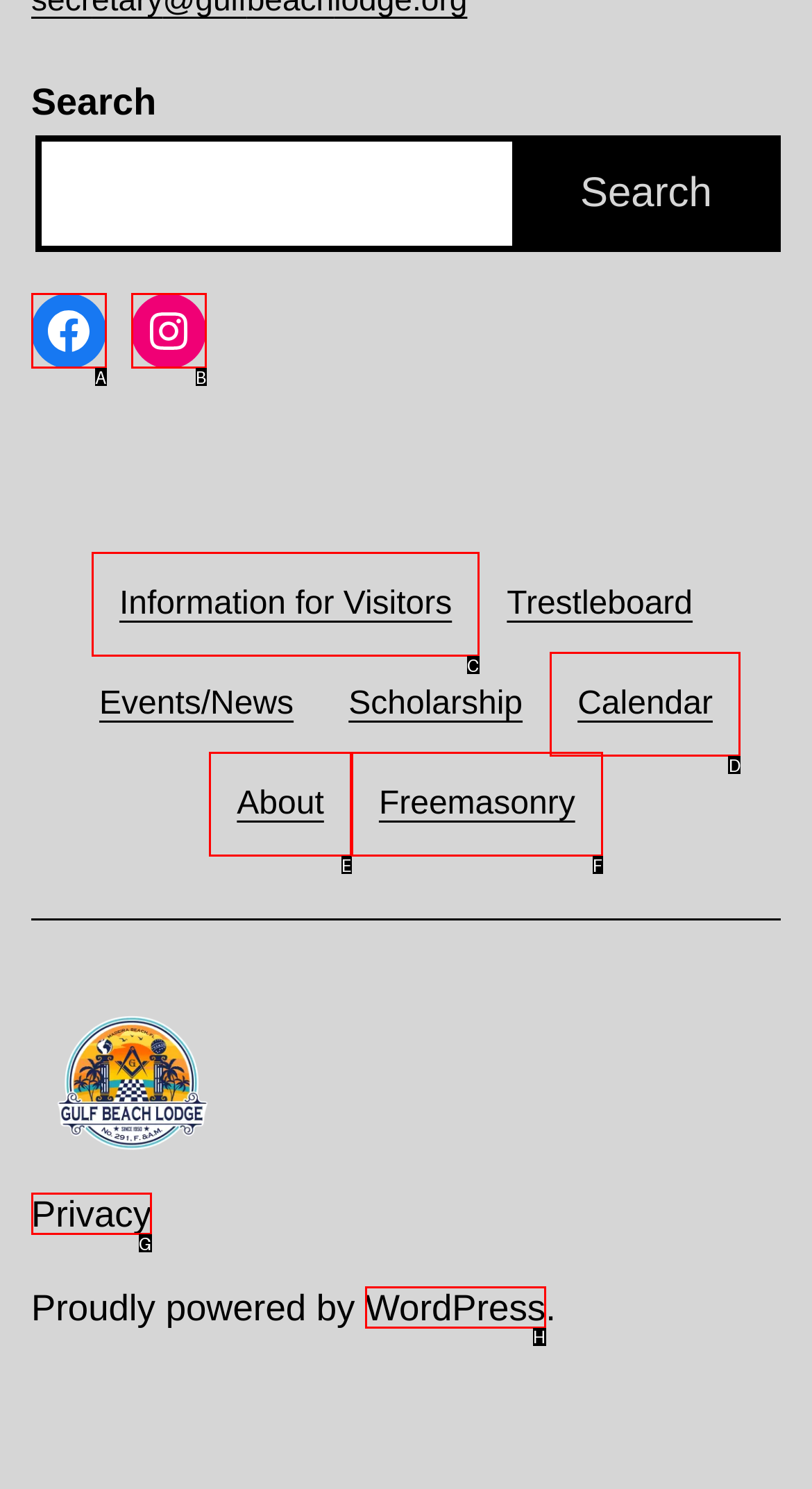Select the UI element that should be clicked to execute the following task: Check Information for Visitors
Provide the letter of the correct choice from the given options.

C